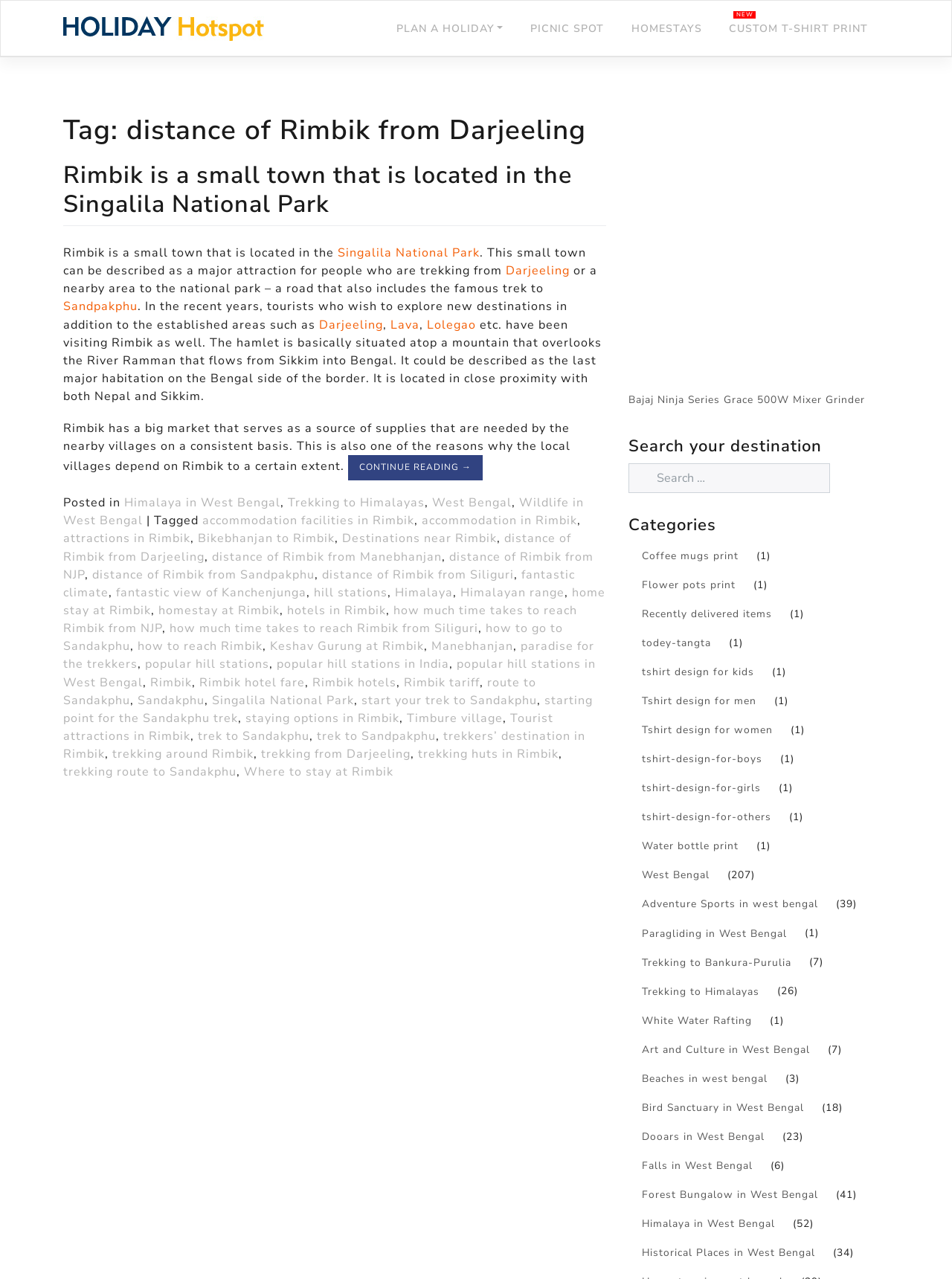Find the bounding box coordinates of the clickable area required to complete the following action: "Click on PLAN A HOLIDAY".

[0.409, 0.008, 0.535, 0.036]